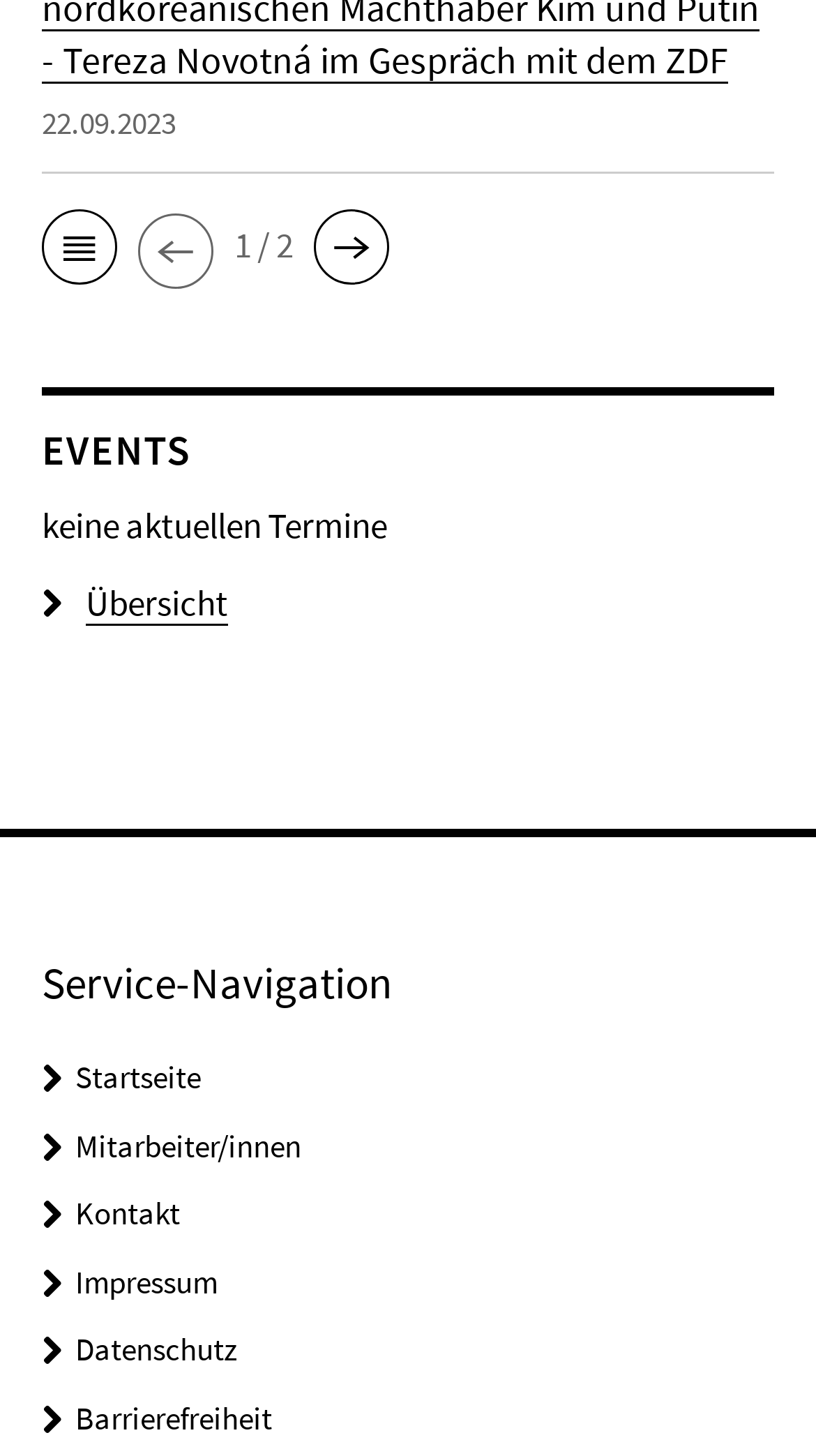Find the bounding box coordinates for the UI element that matches this description: "Cast Partial Prescription (PDF 1mb)".

None